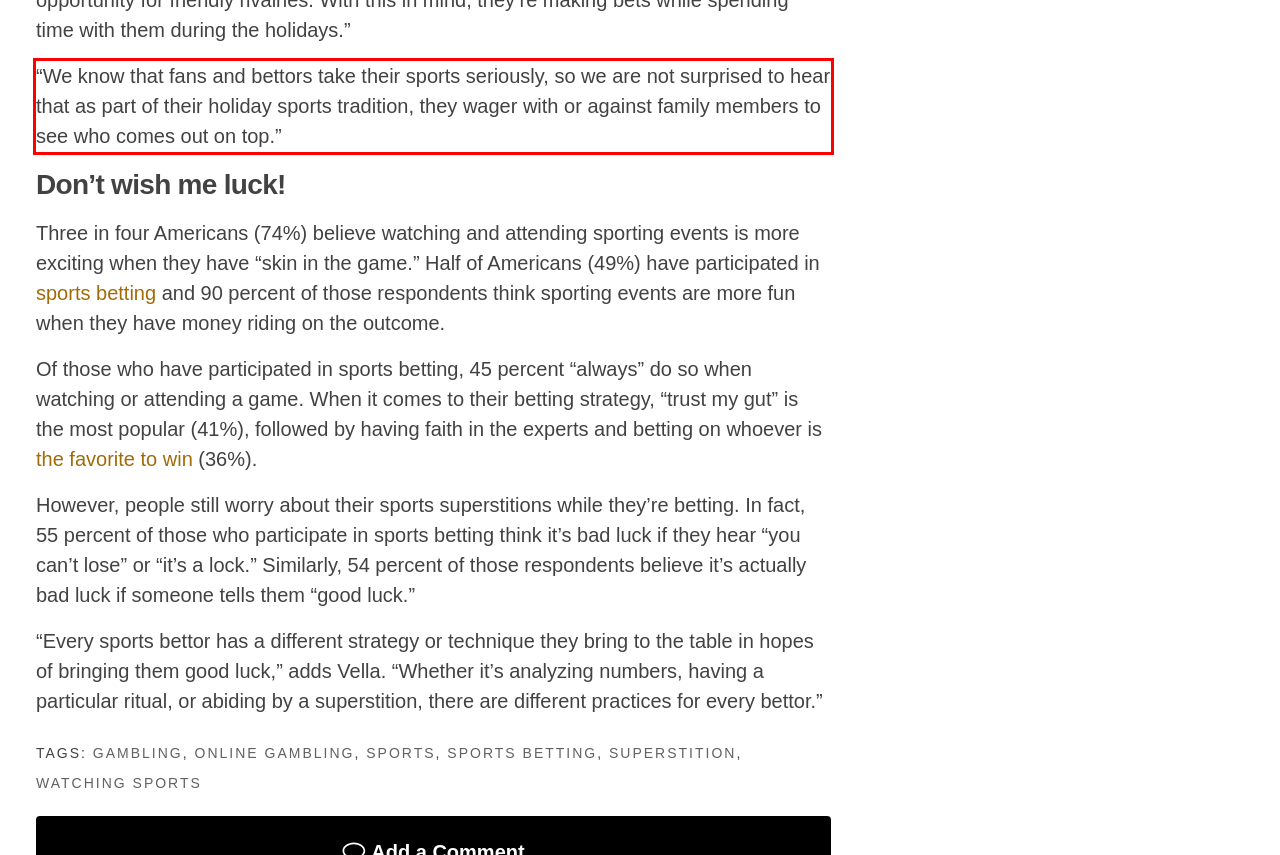Observe the screenshot of the webpage that includes a red rectangle bounding box. Conduct OCR on the content inside this red bounding box and generate the text.

“We know that fans and bettors take their sports seriously, so we are not surprised to hear that as part of their holiday sports tradition, they wager with or against family members to see who comes out on top.”